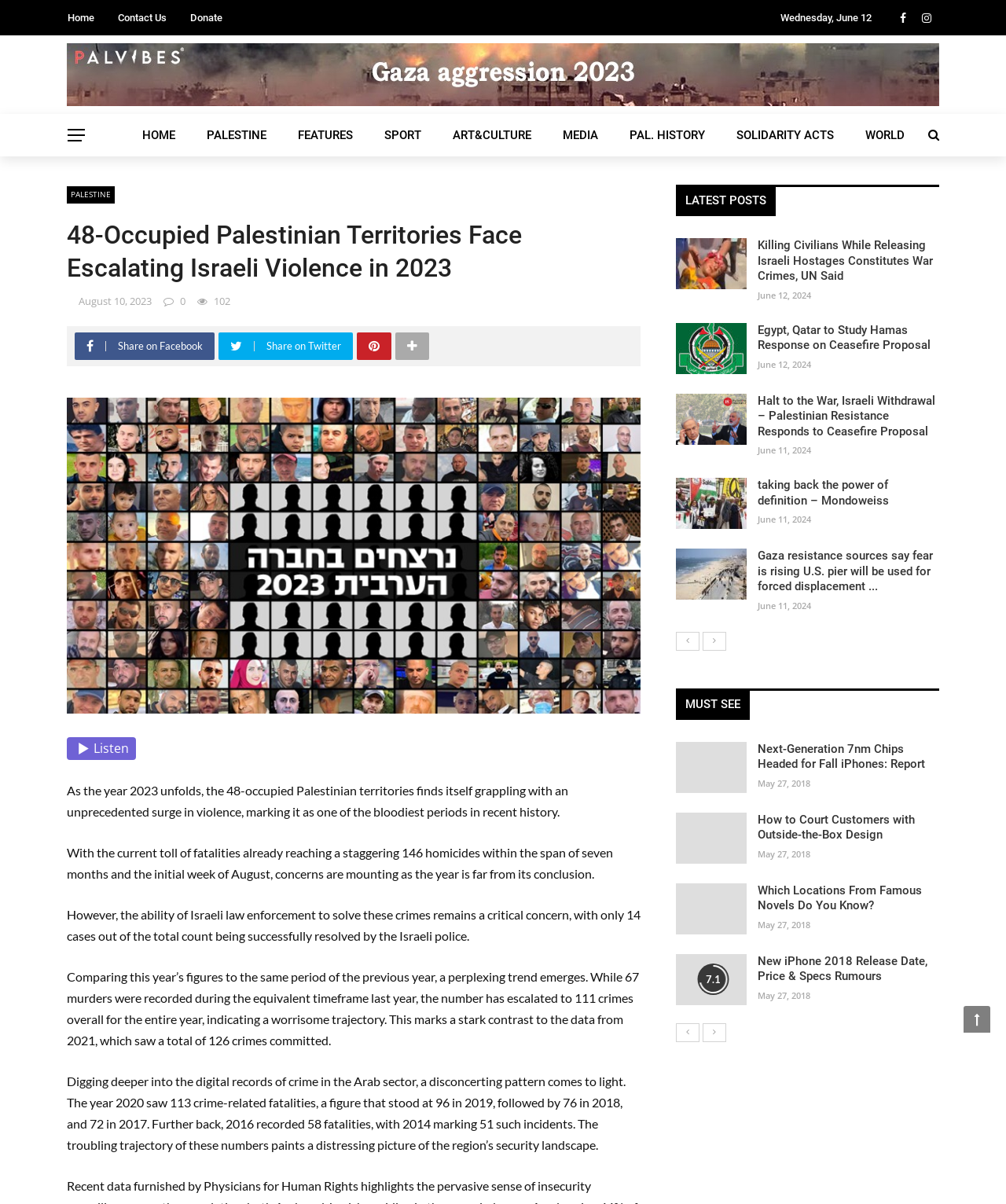Please identify the webpage's heading and generate its text content.

48-Occupied Palestinian Territories Face Escalating Israeli Violence in 2023